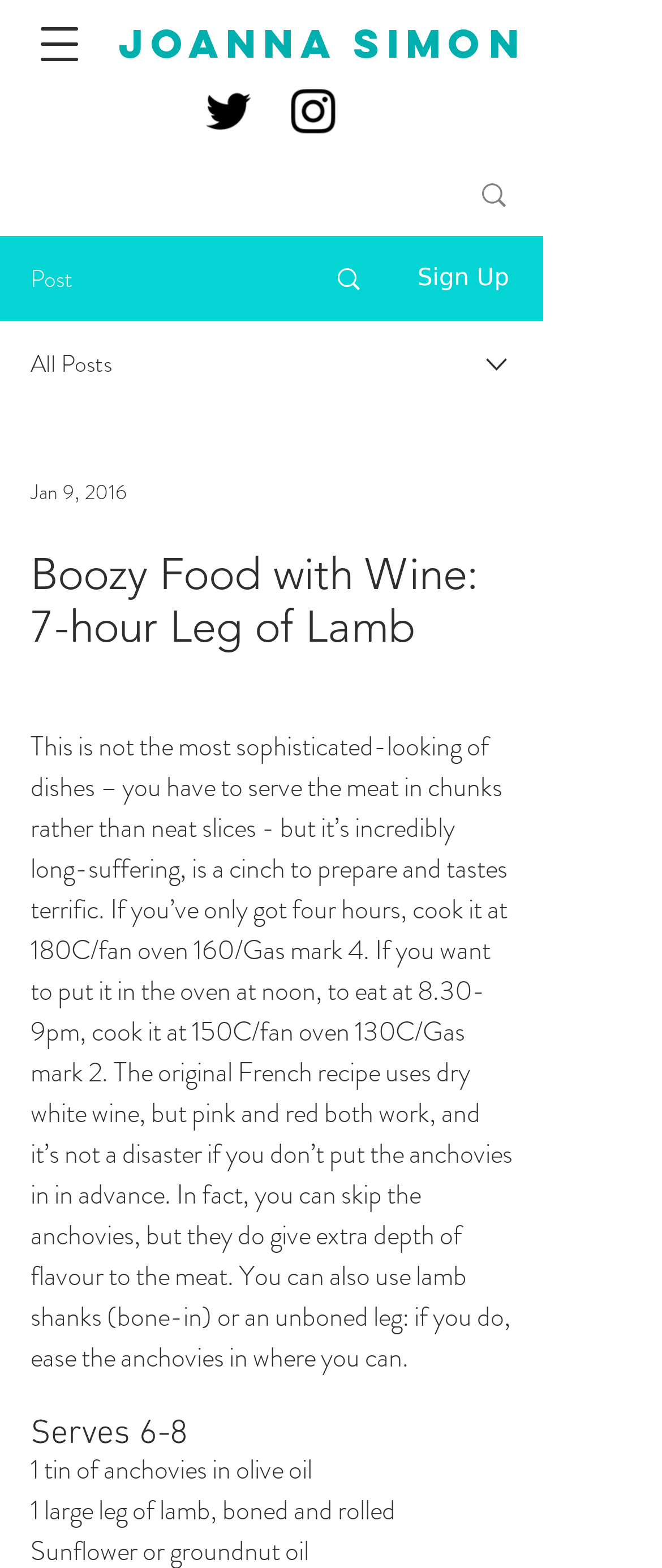Locate the bounding box of the UI element defined by this description: "aria-label="Instagram"". The coordinates should be given as four float numbers between 0 and 1, formatted as [left, top, right, bottom].

[0.428, 0.052, 0.518, 0.09]